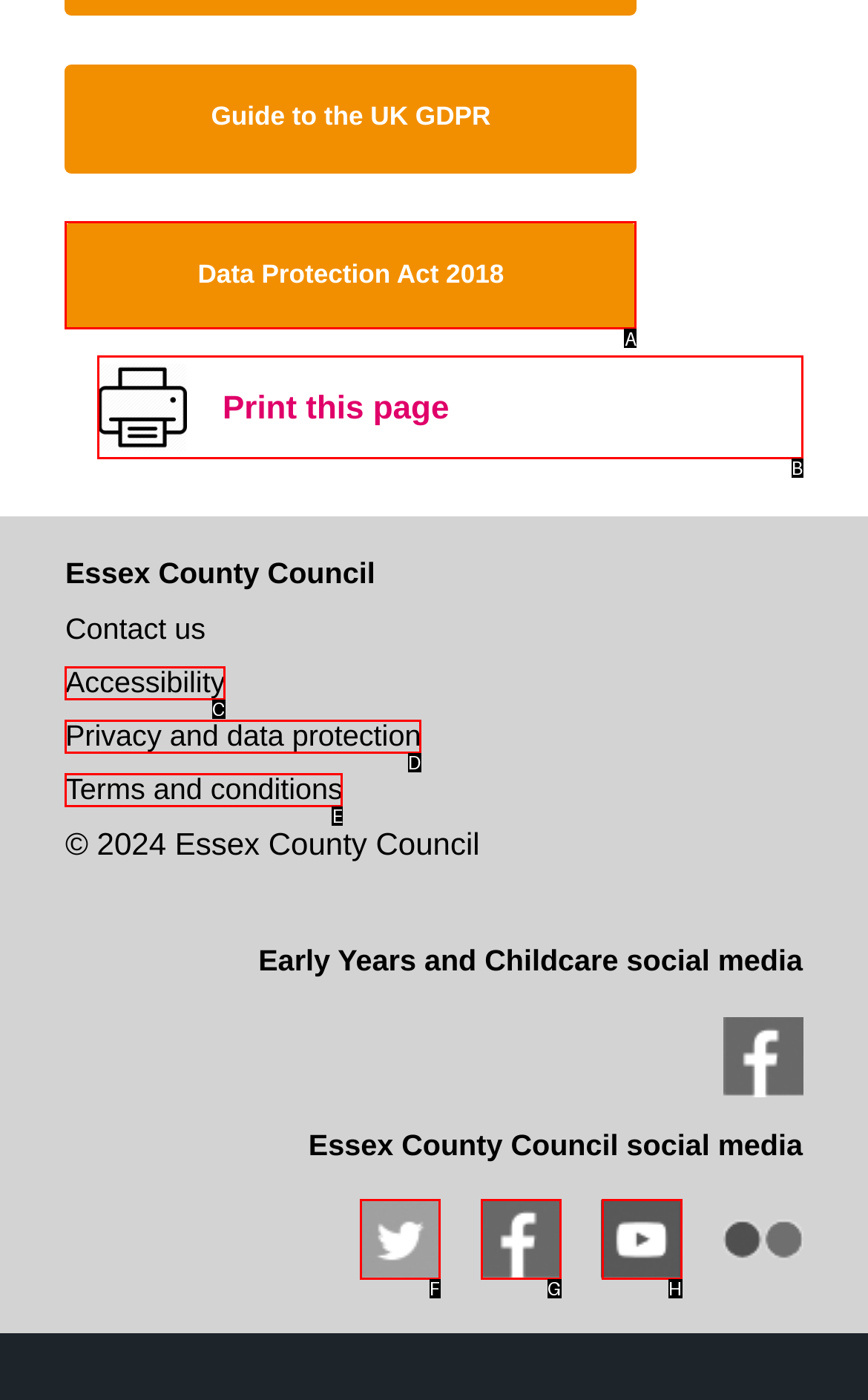Given the description: Terms and conditions, select the HTML element that matches it best. Reply with the letter of the chosen option directly.

E